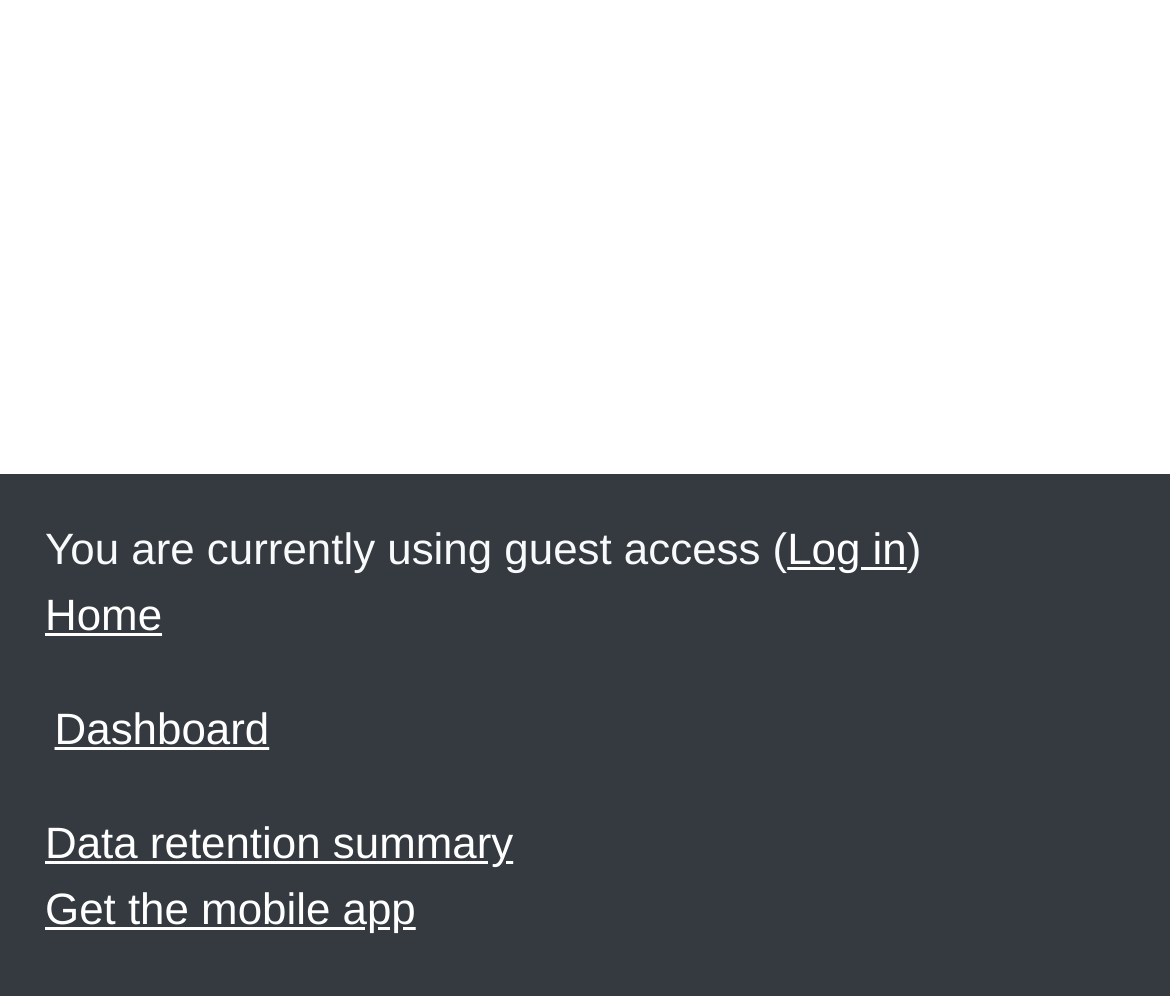Given the element description Home, predict the bounding box coordinates for the UI element in the webpage screenshot. The format should be (top-left x, top-left y, bottom-right x, bottom-right y), and the values should be between 0 and 1.

[0.038, 0.597, 0.139, 0.645]